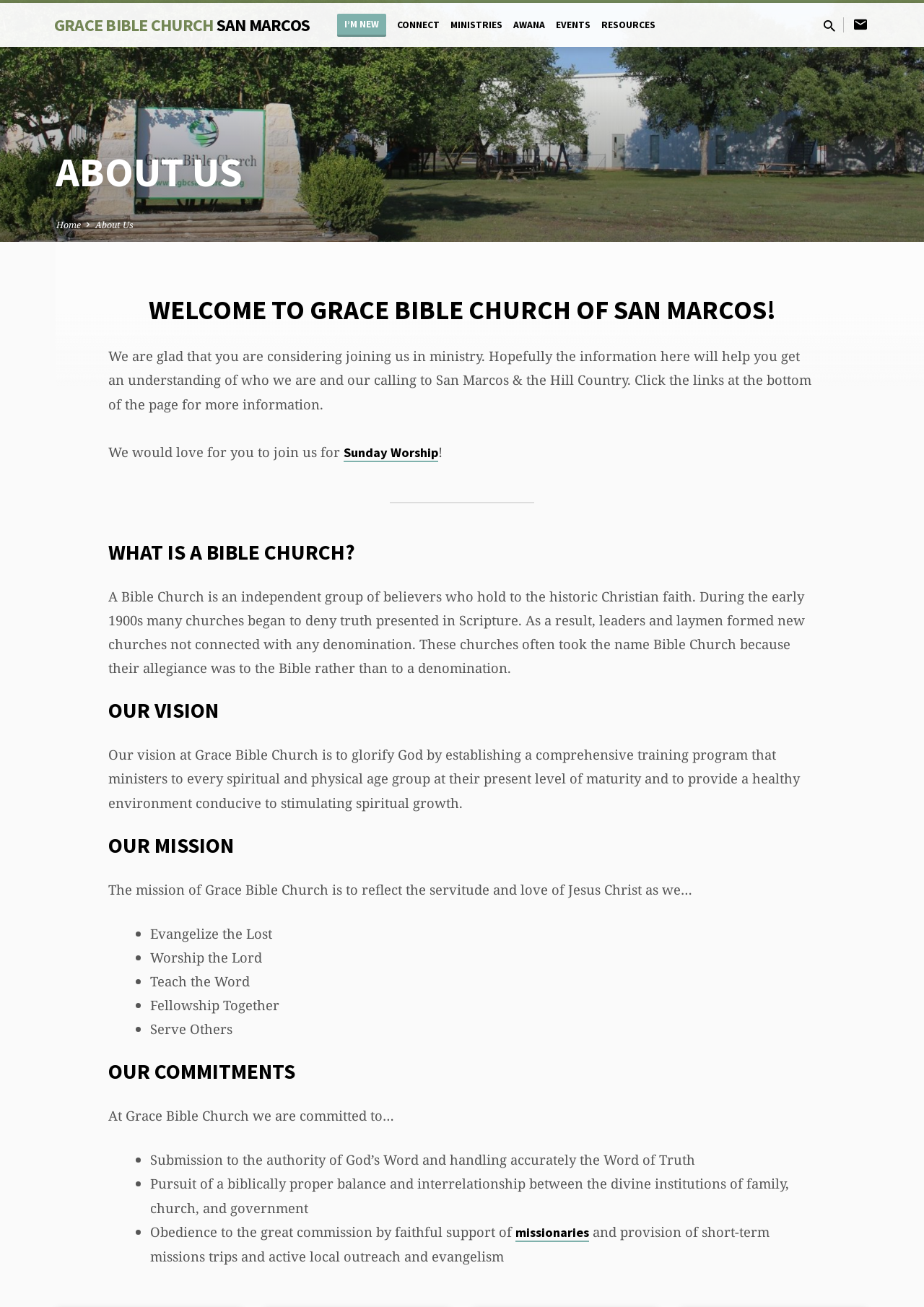Using details from the image, please answer the following question comprehensively:
What is the name of the church?

The name of the church can be found in the link 'GRACE BIBLE CHURCH SAN MARCOS' at the top of the page, which suggests that the church's name is Grace Bible Church.